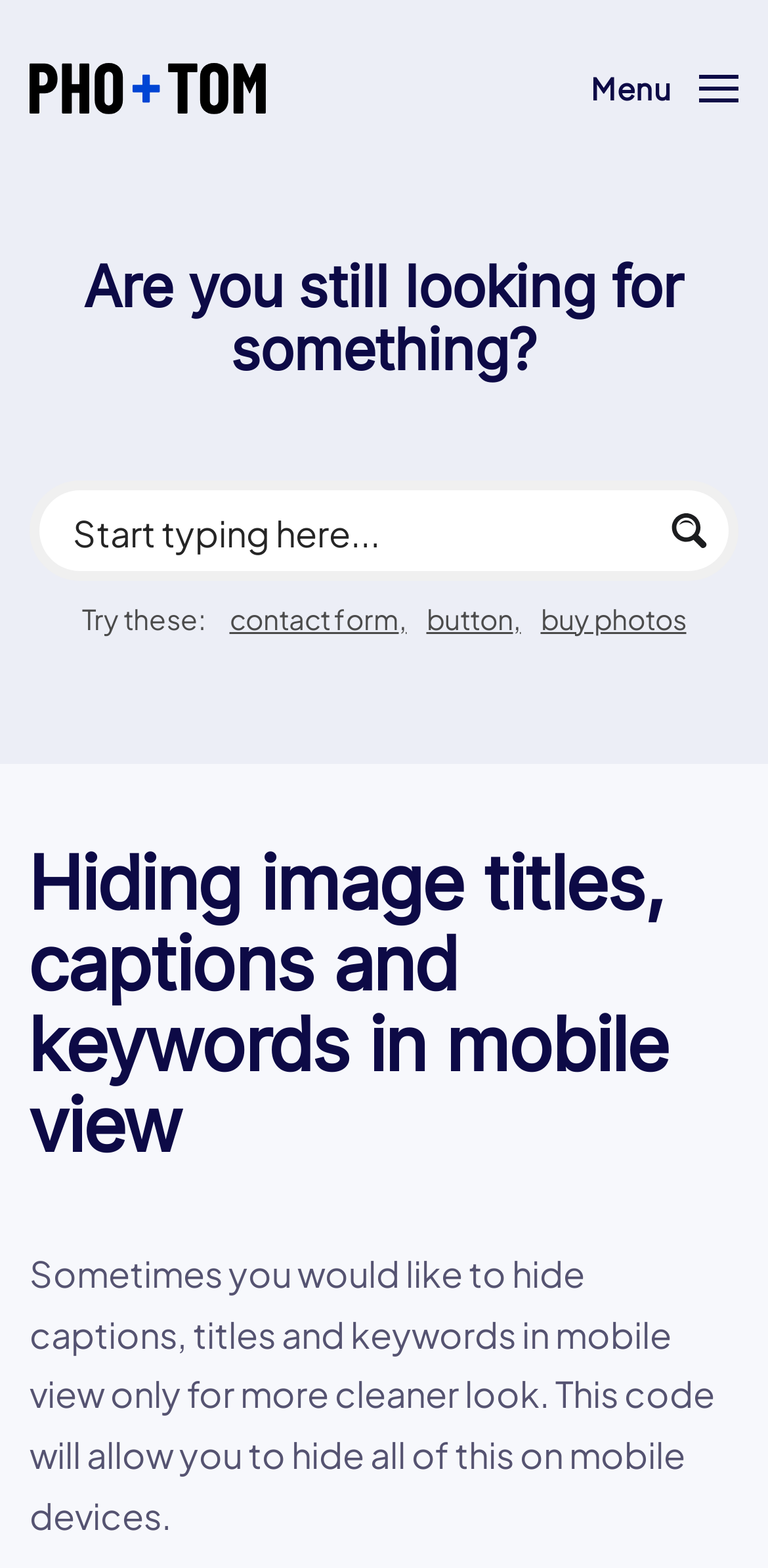Locate the bounding box coordinates of the element that needs to be clicked to carry out the instruction: "Click the 'Search magnifier button'". The coordinates should be given as four float numbers ranging from 0 to 1, i.e., [left, top, right, bottom].

[0.859, 0.32, 0.933, 0.356]